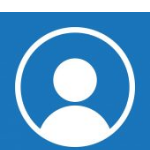What does the icon typically symbolize?
Answer the question with as much detail as you can, using the image as a reference.

The caption explains that the minimalist icon typically symbolizes a user profile or account placeholder, often used in digital interfaces to indicate user identity or profile settings.